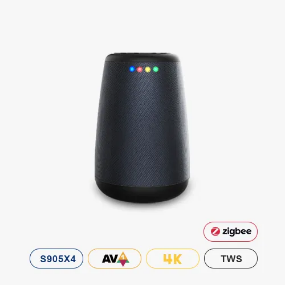What is the shape of the speaker's base? Refer to the image and provide a one-word or short phrase answer.

Smooth black